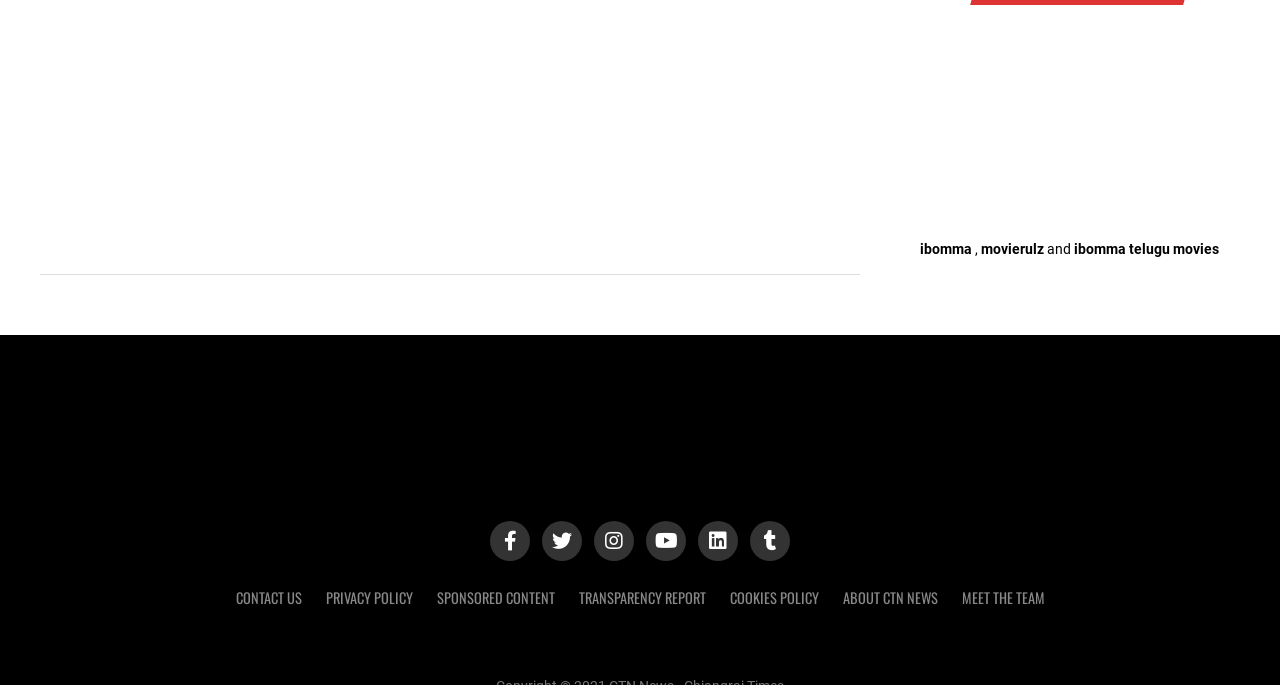Respond to the question with just a single word or phrase: 
What is the text between 'ibomma' and 'movierulz'?

,